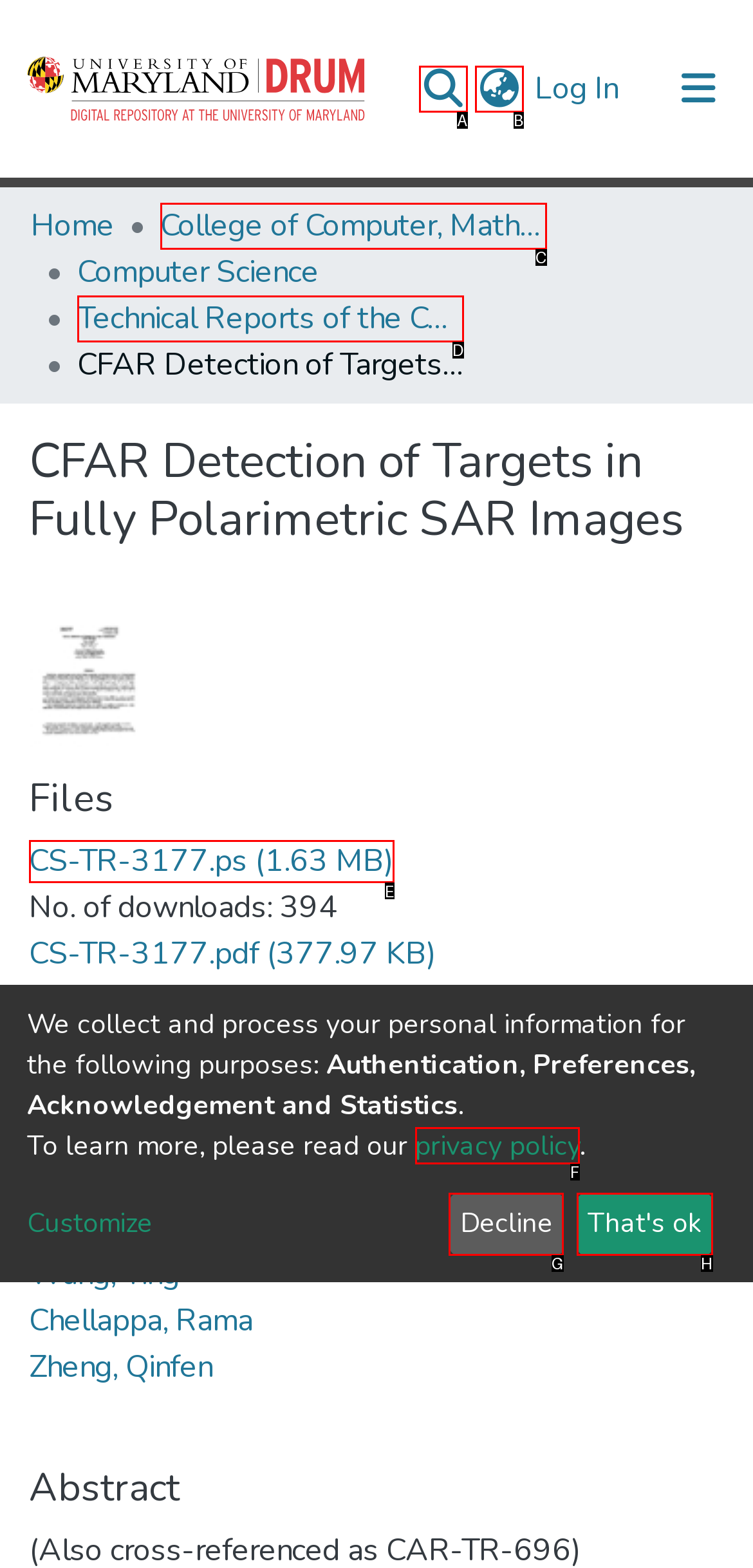Based on the description: Decline, select the HTML element that best fits. Reply with the letter of the correct choice from the options given.

G